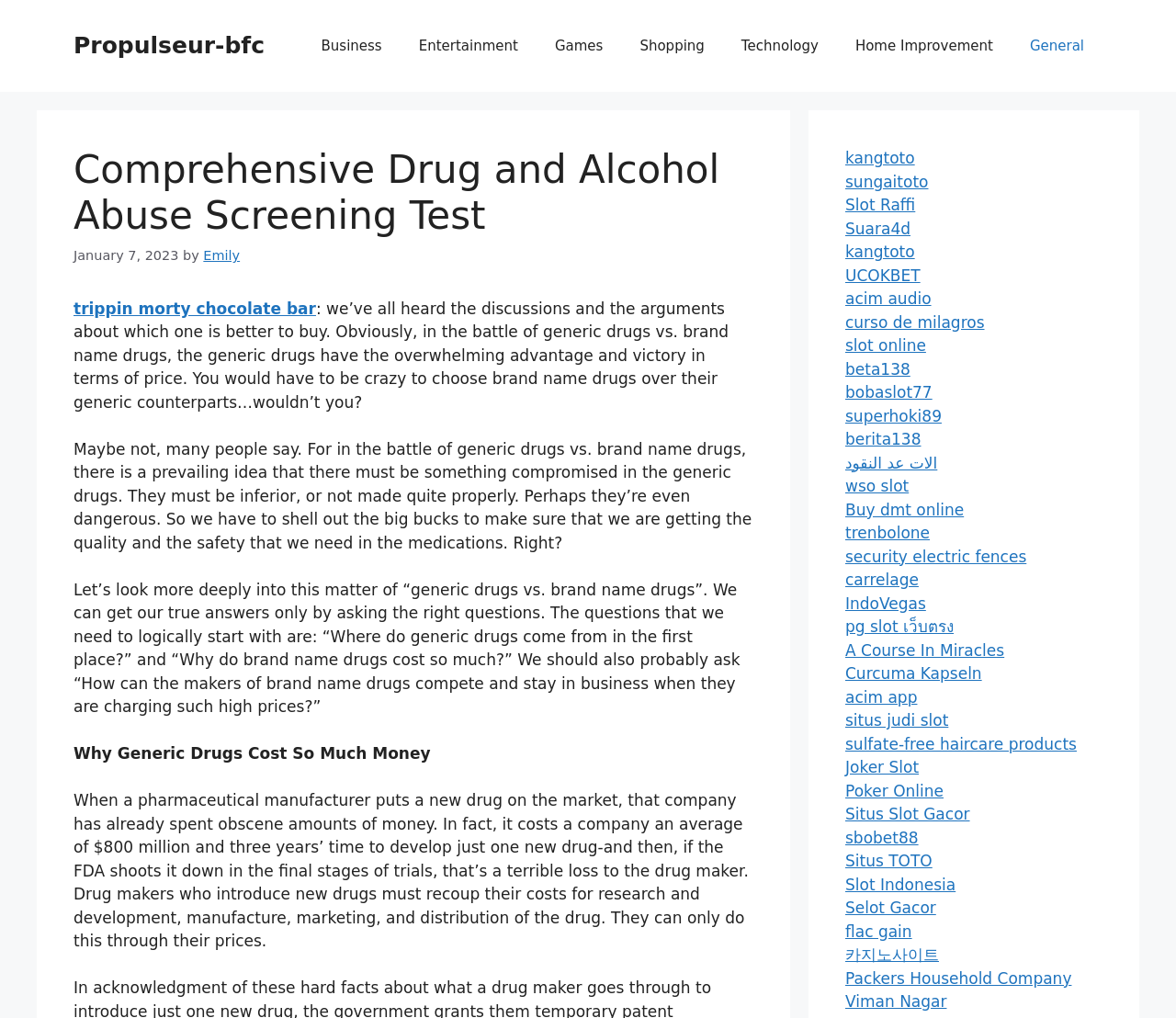Specify the bounding box coordinates of the area to click in order to follow the given instruction: "Click on the 'Business' link."

[0.257, 0.018, 0.34, 0.072]